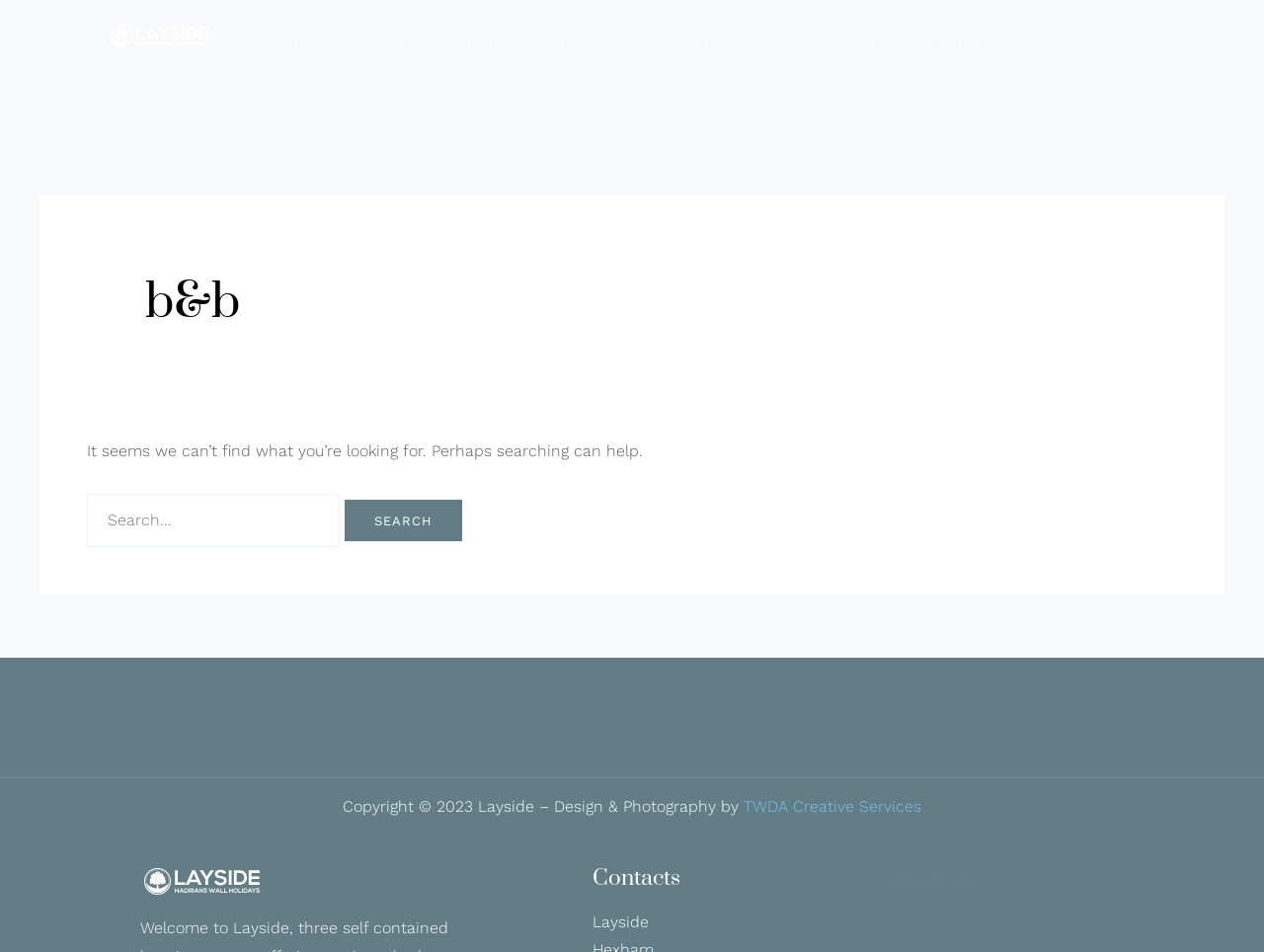Give the bounding box coordinates for the element described by: "General".

None